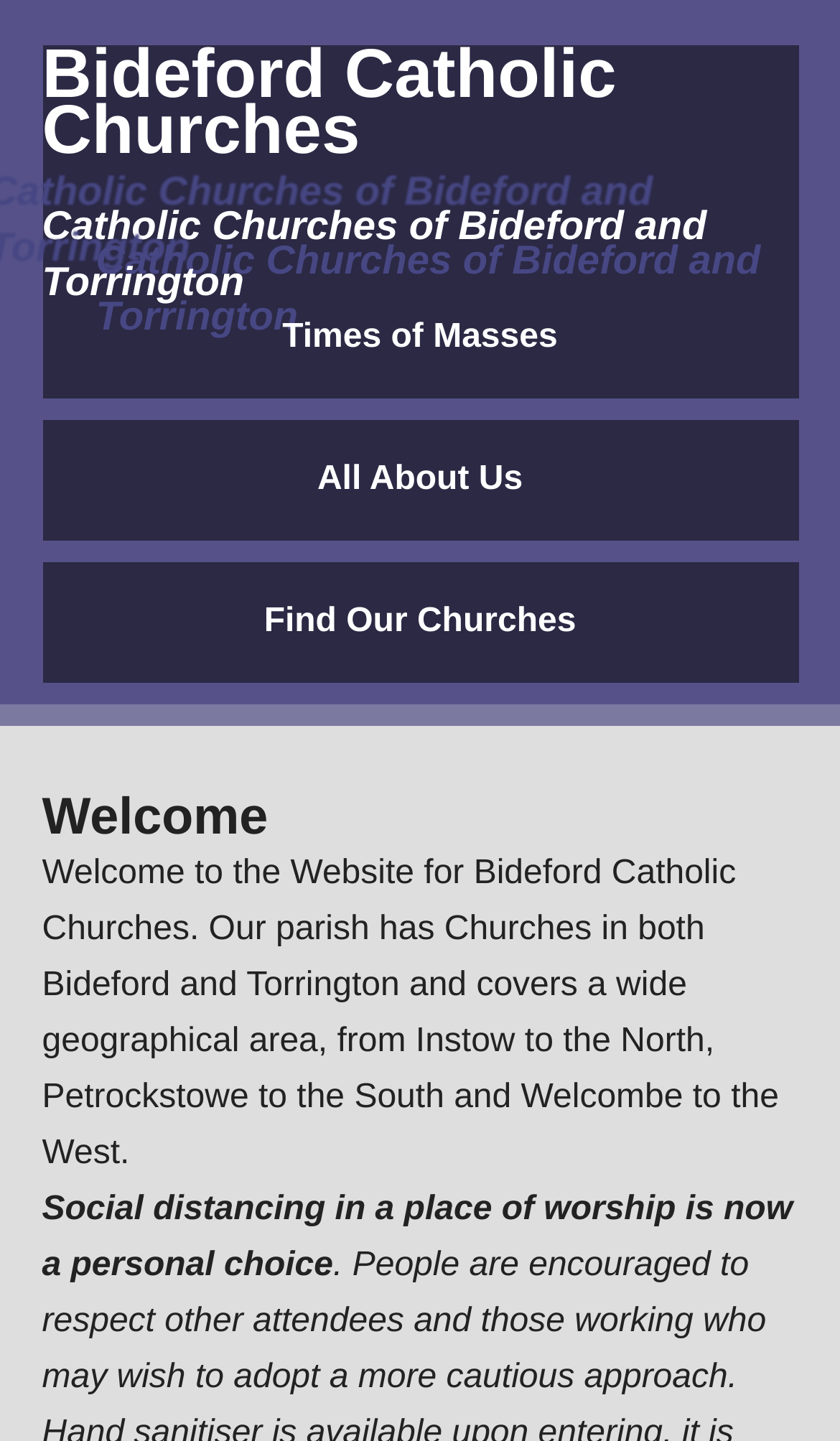What is the purpose of the website?
Using the screenshot, give a one-word or short phrase answer.

To learn about the churches